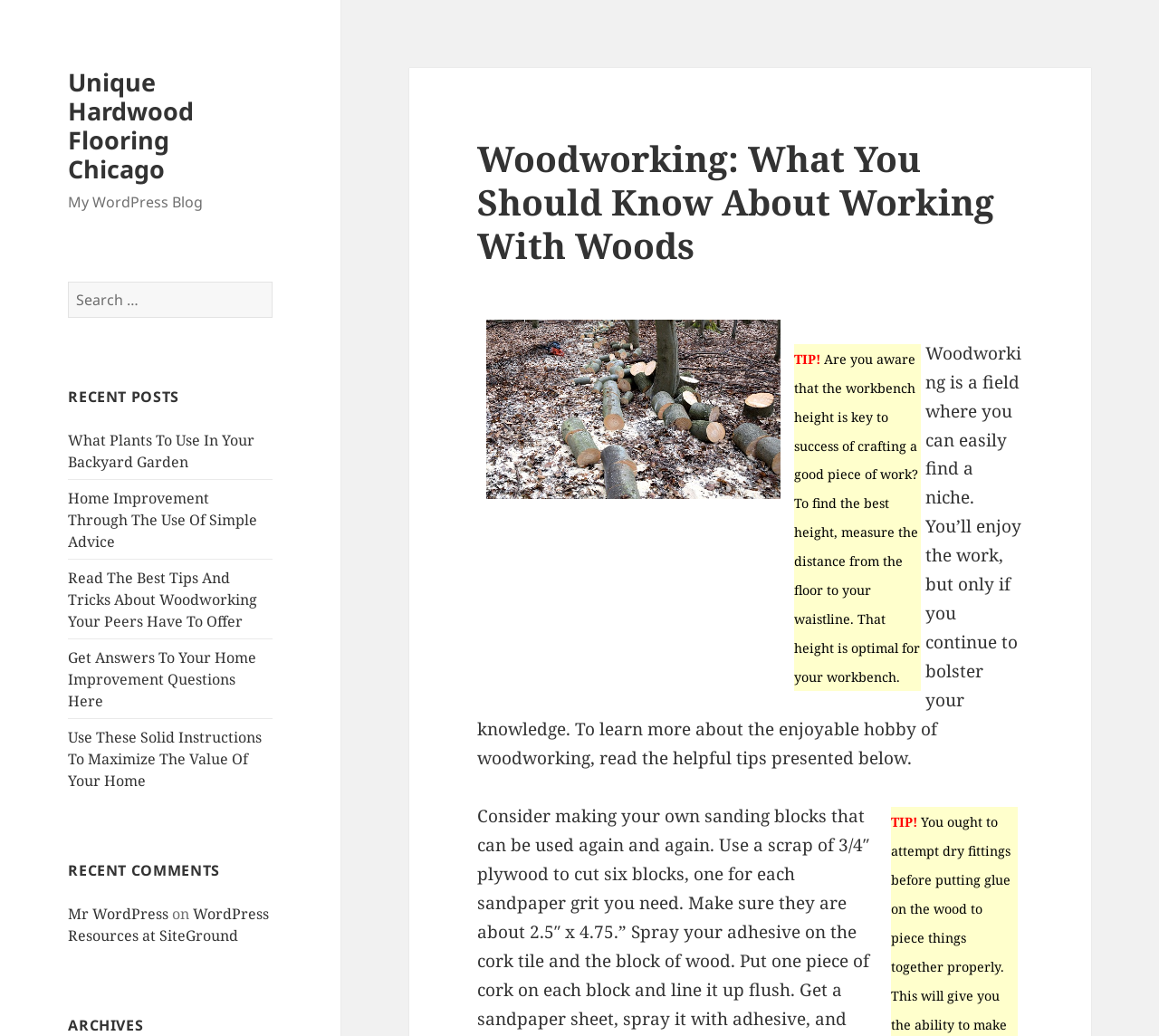Find the bounding box coordinates corresponding to the UI element with the description: "Unique Hardwood Flooring Chicago". The coordinates should be formatted as [left, top, right, bottom], with values as floats between 0 and 1.

[0.059, 0.063, 0.167, 0.179]